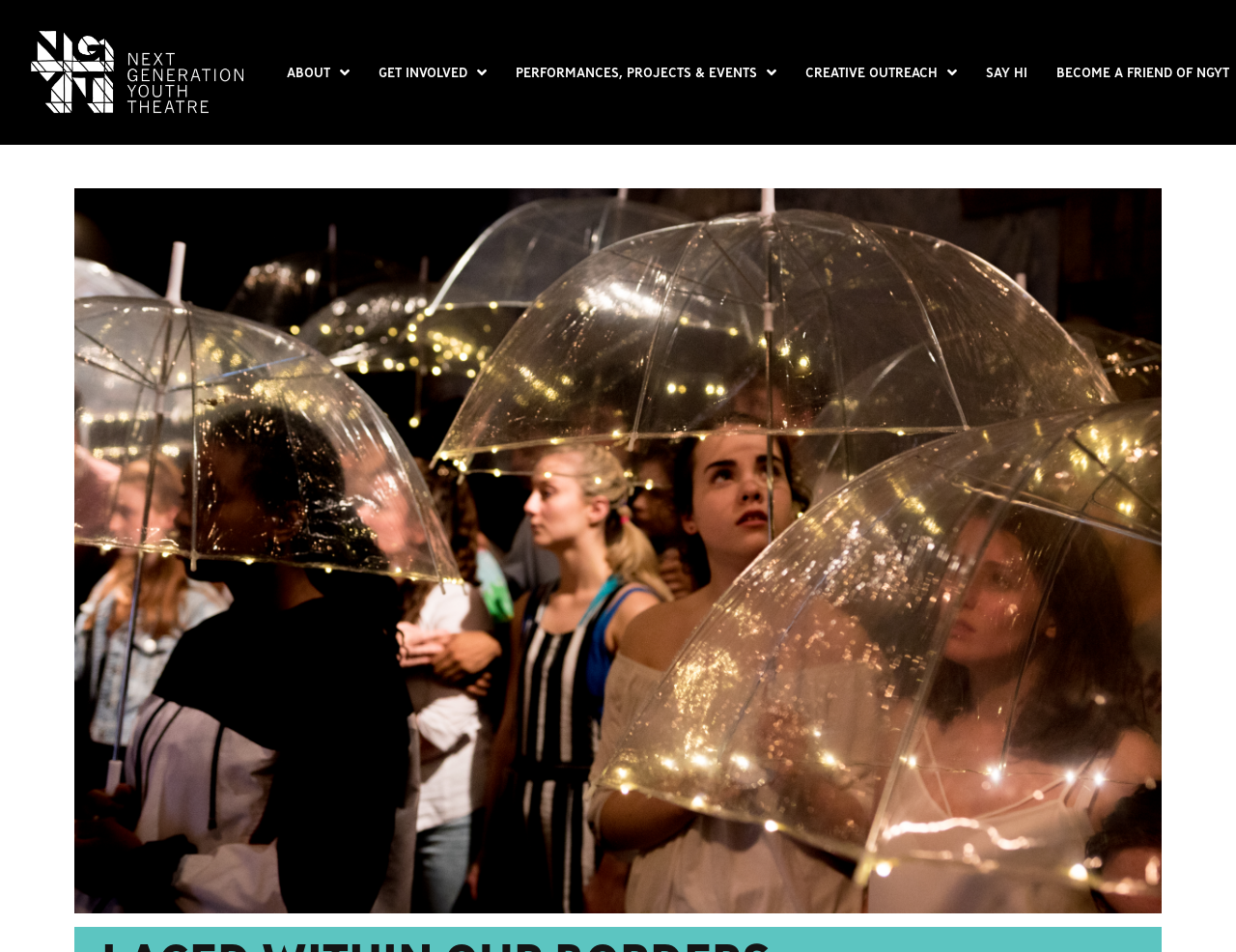Locate the coordinates of the bounding box for the clickable region that fulfills this instruction: "Check out the image".

[0.06, 0.198, 0.94, 0.959]